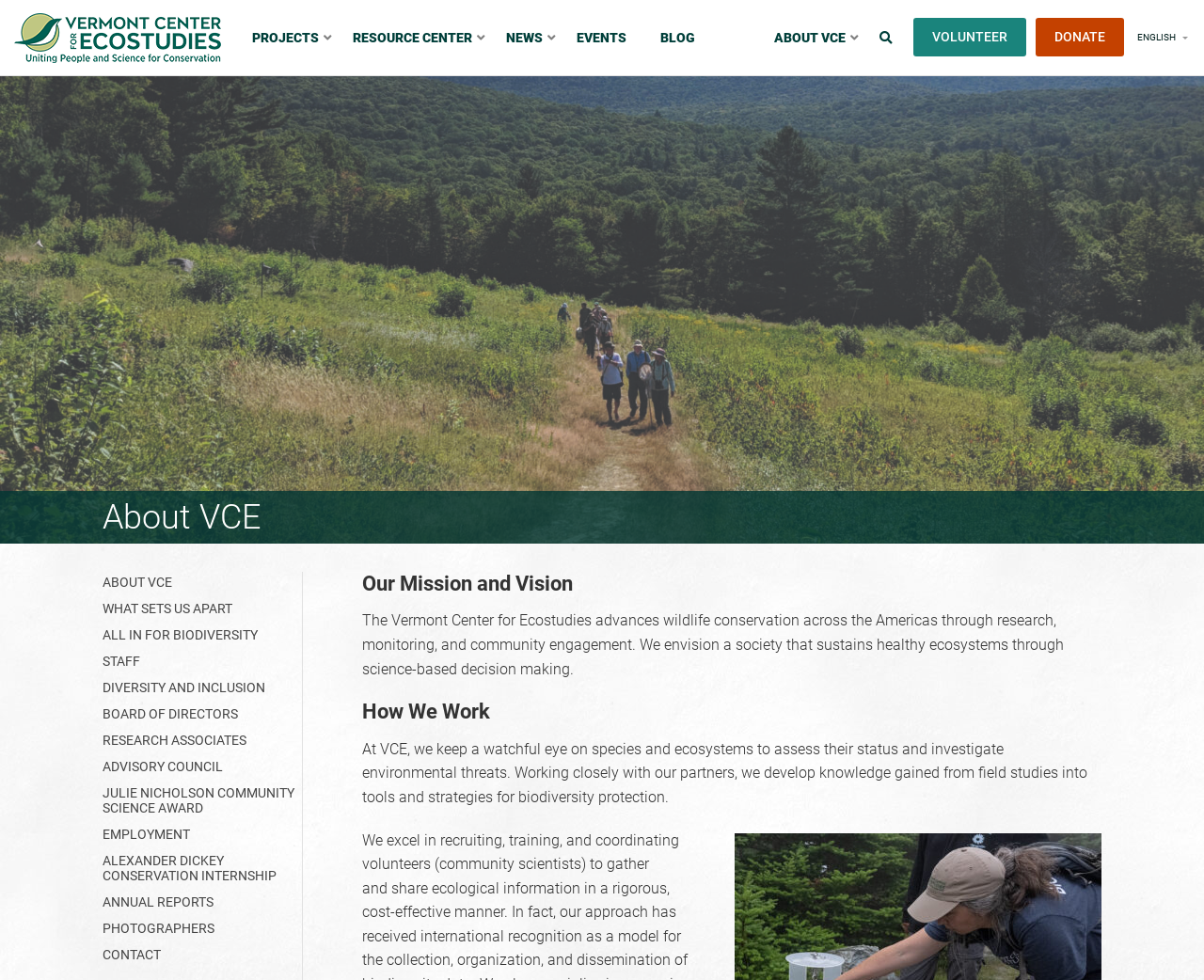Generate a detailed explanation of the webpage's features and information.

The webpage is about the Vermont Center for Ecostudies (VCE). At the top, there is a navigation menu with 9 links: PROJECTS, RESOURCE CENTER, NEWS, EVENTS, BLOG, ABOUT VCE, VOLUNTEER, DONATE, and a language selection option with "ENGLISH" displayed. 

Below the navigation menu, there is a table with three sections. The first section has a heading "About VCE" and 14 links to subtopics, including "WHAT SETS US APART", "STAFF", "DIVERSITY AND INCLUSION", and "CONTACT". 

The second section has a heading "Our Mission and Vision" and a paragraph of text describing the VCE's mission to advance wildlife conservation through research, monitoring, and community engagement. 

The third section has a heading "How We Work" and a paragraph of text explaining the VCE's approach to assessing species and ecosystems, investigating environmental threats, and developing strategies for biodiversity protection.